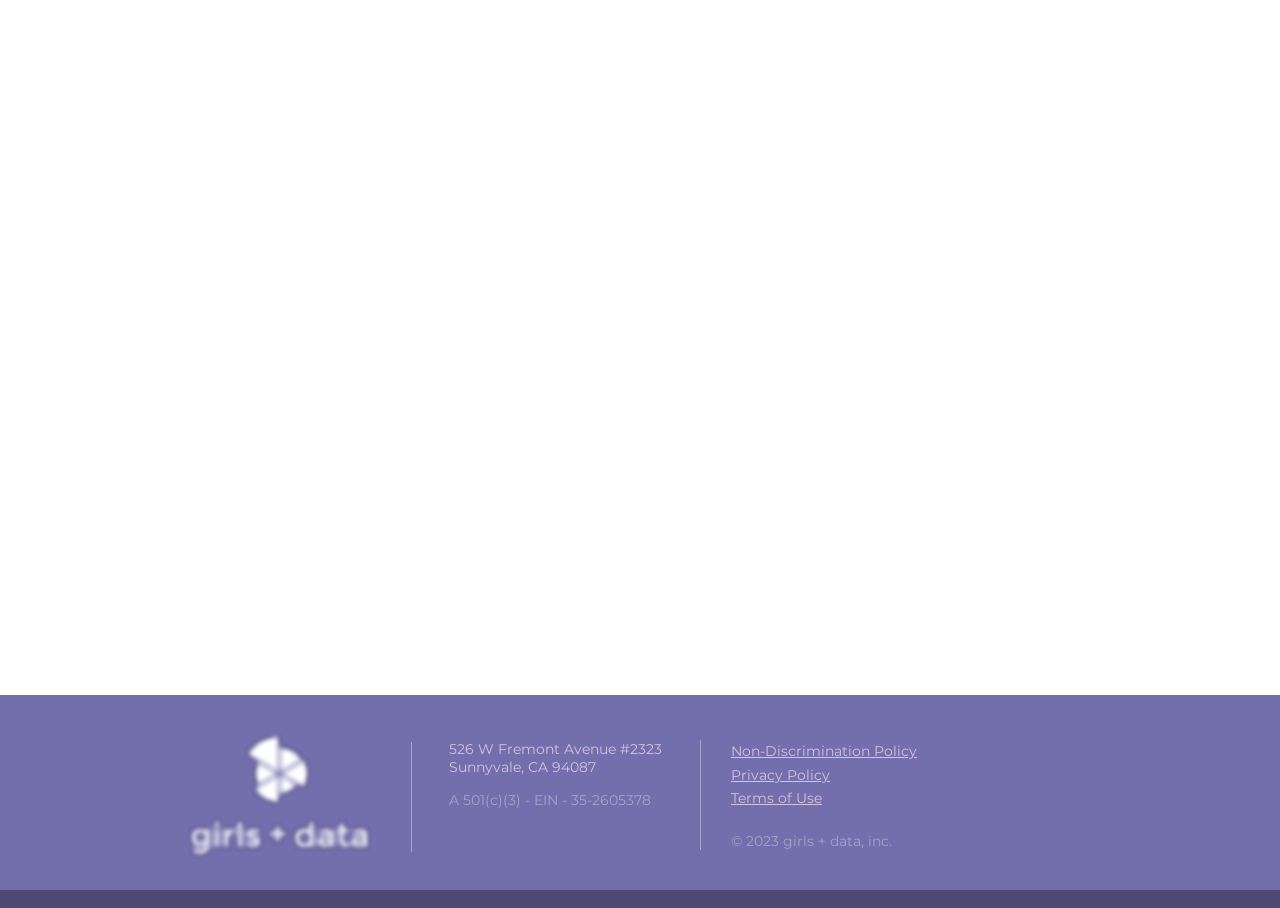What is the purpose of the 'Social Bar' section?
Using the visual information, reply with a single word or short phrase.

Links to social media